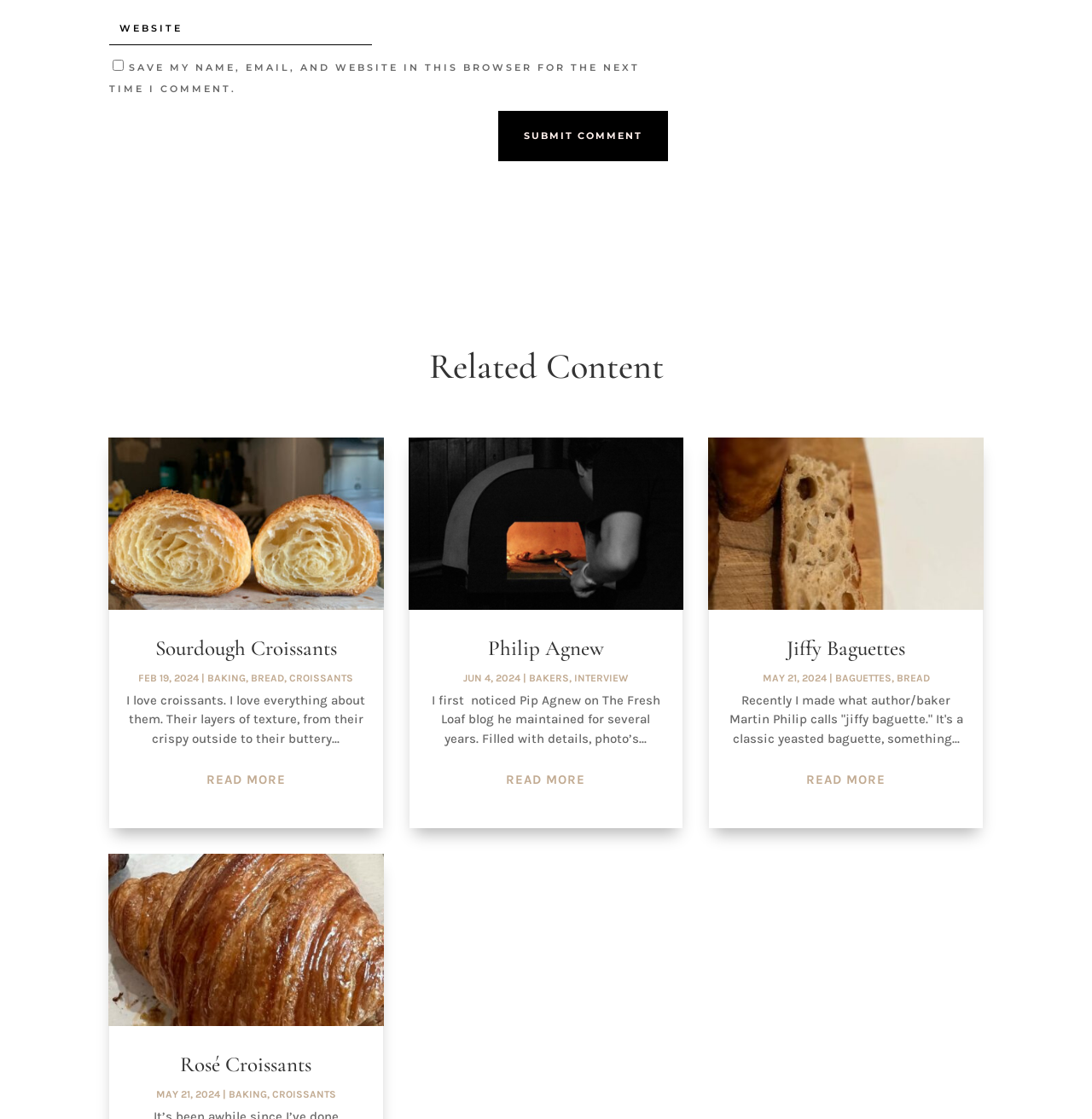Please provide a brief answer to the following inquiry using a single word or phrase:
What is the category of the 'Sourdough Croissants' article?

Baking